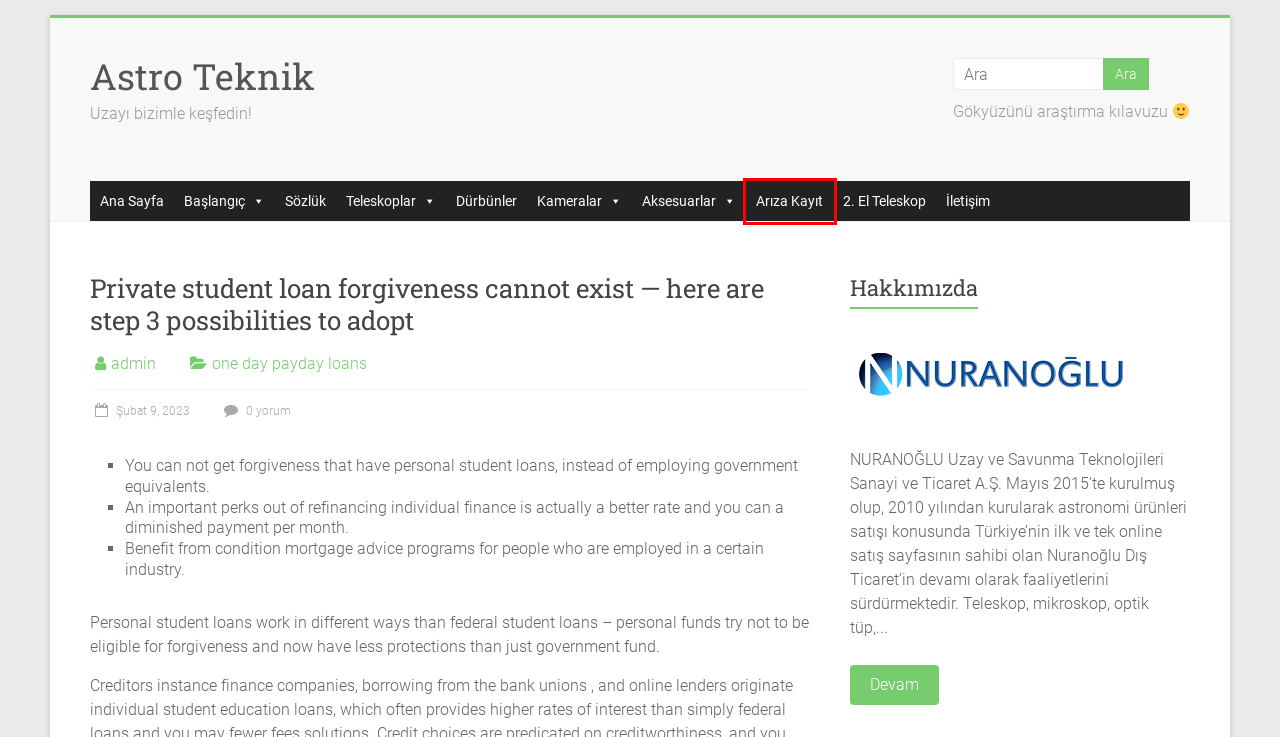You have received a screenshot of a webpage with a red bounding box indicating a UI element. Please determine the most fitting webpage description that matches the new webpage after clicking on the indicated element. The choices are:
A. admin – Astro Teknik
B. Dürbün Seçimi – Astro Teknik
C. Kameralar – Astro Teknik
D. Arıza Kayıt – Astro Teknik
E. Sözlük – Astro Teknik
F. Teleskoplar – Astro Teknik
G. Aksesuarlar – Astro Teknik
H. 2. El Teleskop – Astro Teknik

D